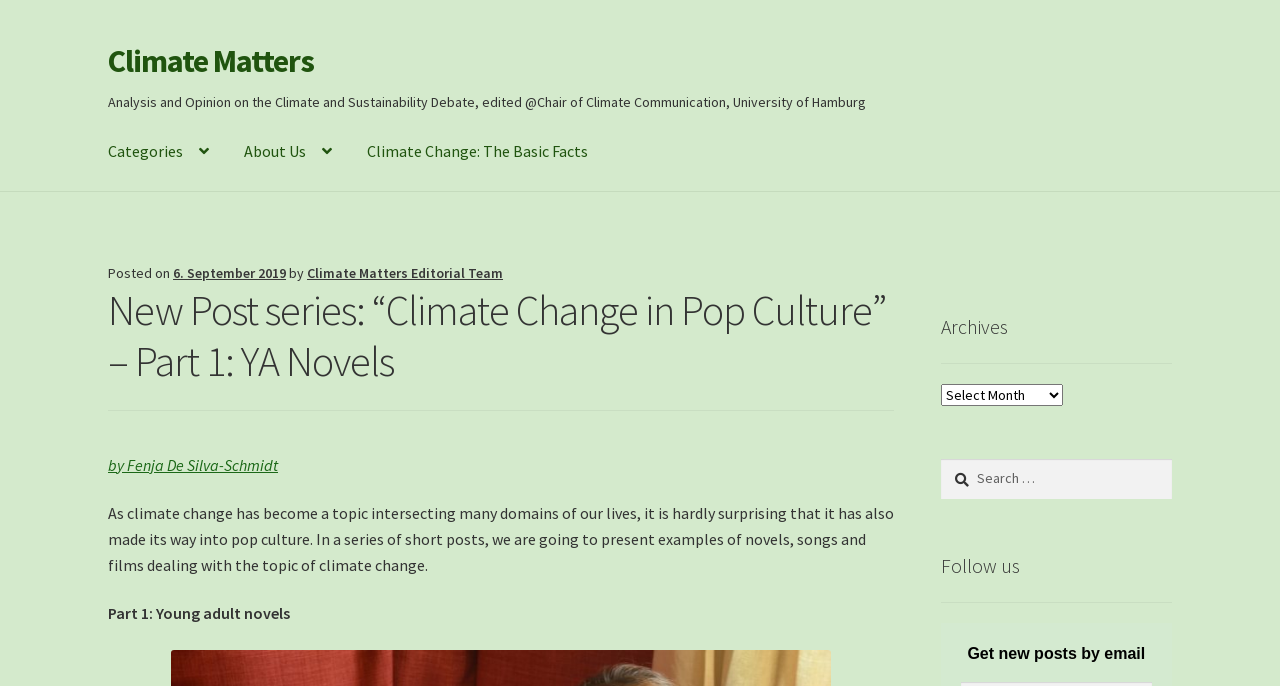Using floating point numbers between 0 and 1, provide the bounding box coordinates in the format (top-left x, top-left y, bottom-right x, bottom-right y). Locate the UI element described here: Climate Matters

[0.084, 0.06, 0.245, 0.118]